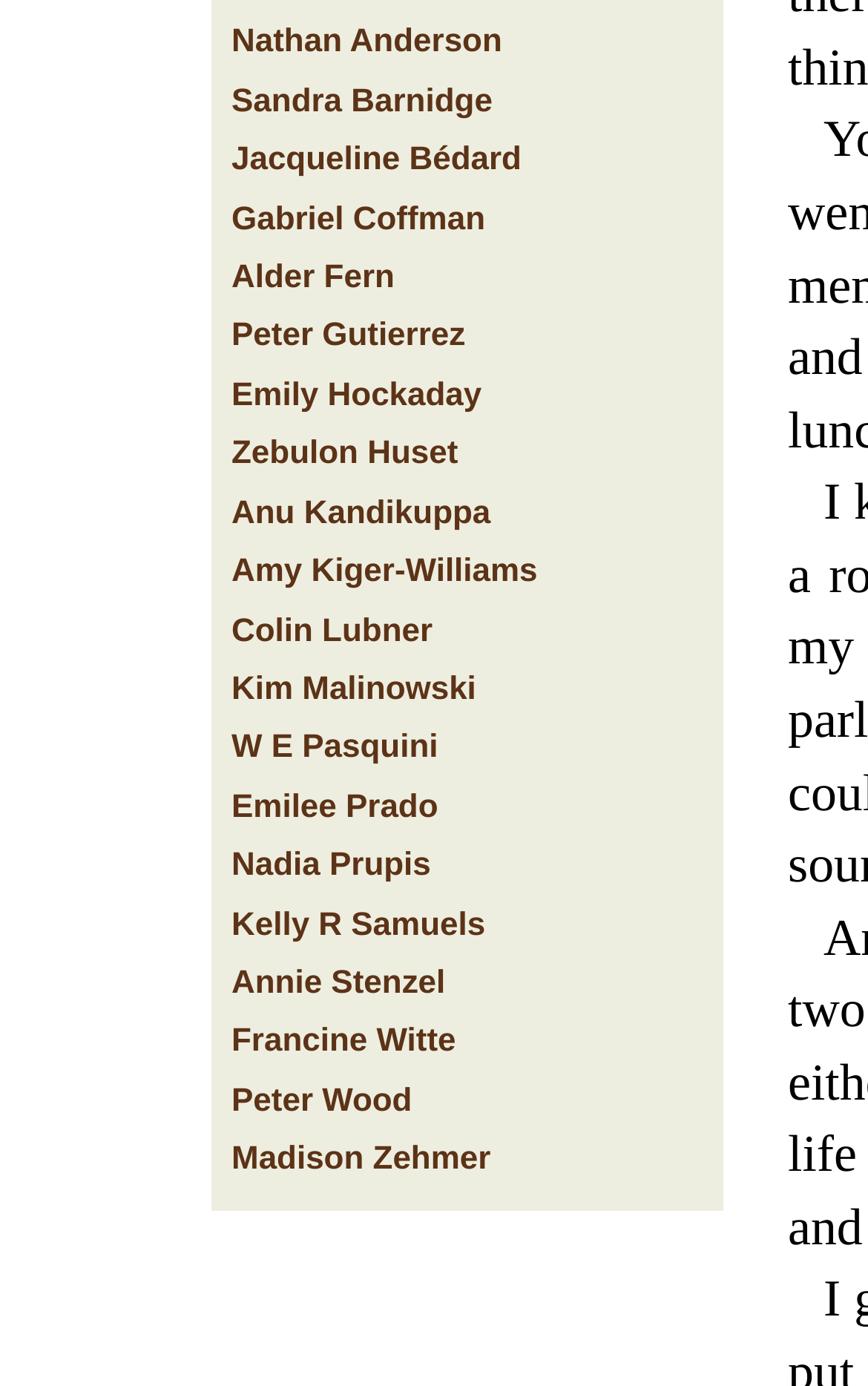Using the element description: "Alder Fern", determine the bounding box coordinates for the specified UI element. The coordinates should be four float numbers between 0 and 1, [left, top, right, bottom].

[0.267, 0.188, 0.455, 0.214]